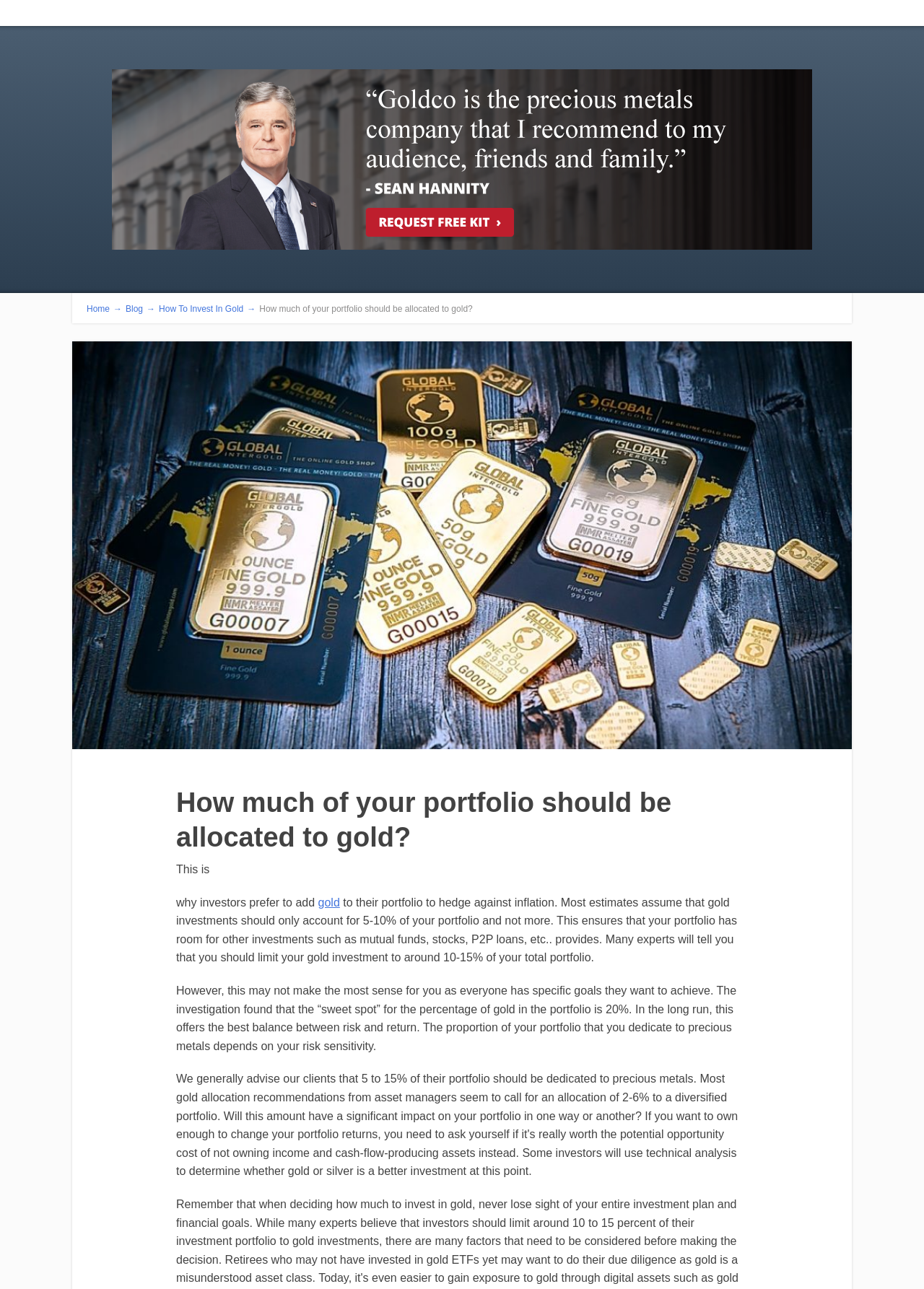What type of investments are mentioned as alternatives to gold?
Please use the visual content to give a single word or phrase answer.

Mutual funds, stocks, P2P loans